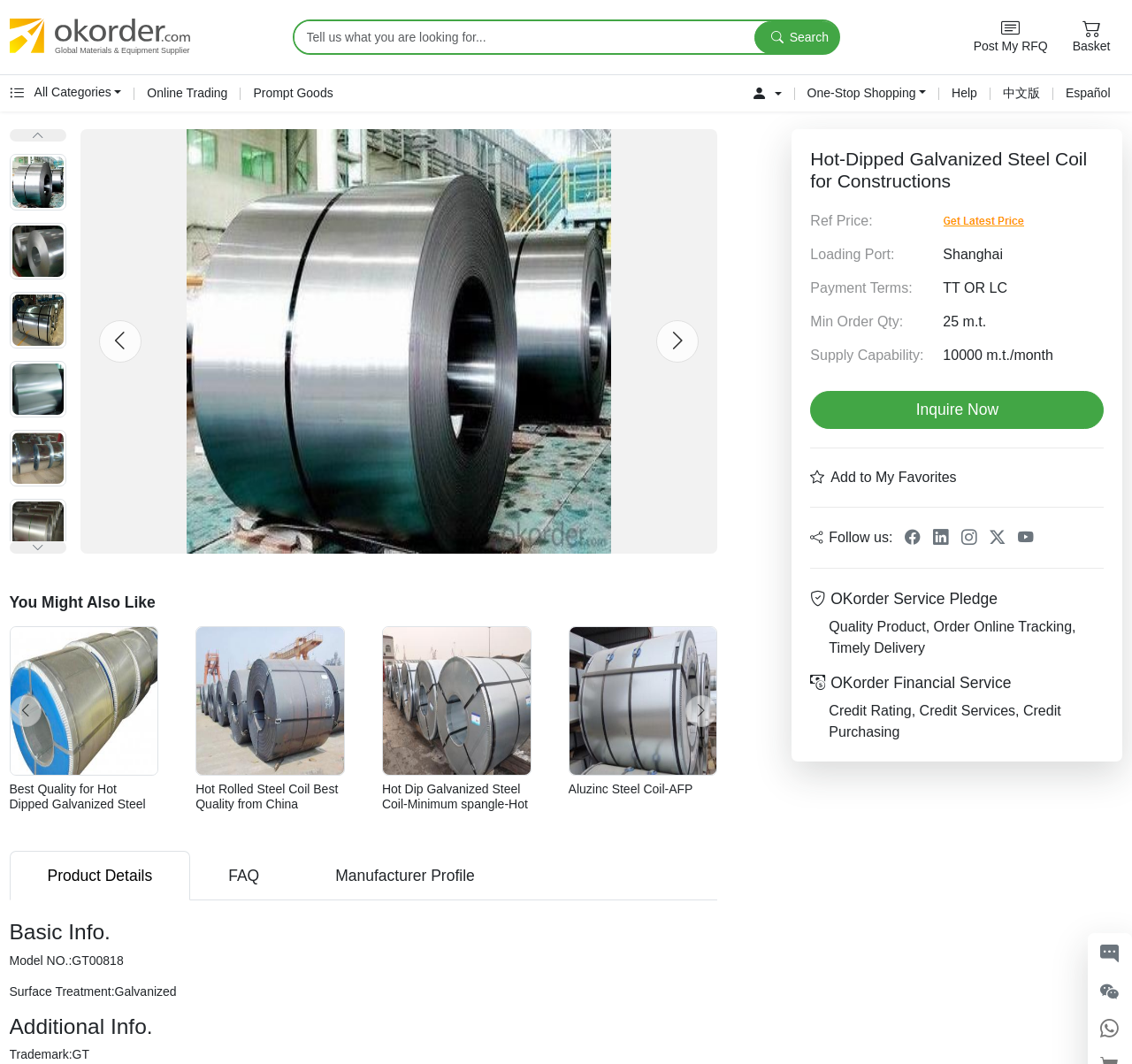For the following element description, predict the bounding box coordinates in the format (top-left x, top-left y, bottom-right x, bottom-right y). All values should be floating point numbers between 0 and 1. Description: aria-label="NextPic"

[0.58, 0.301, 0.617, 0.341]